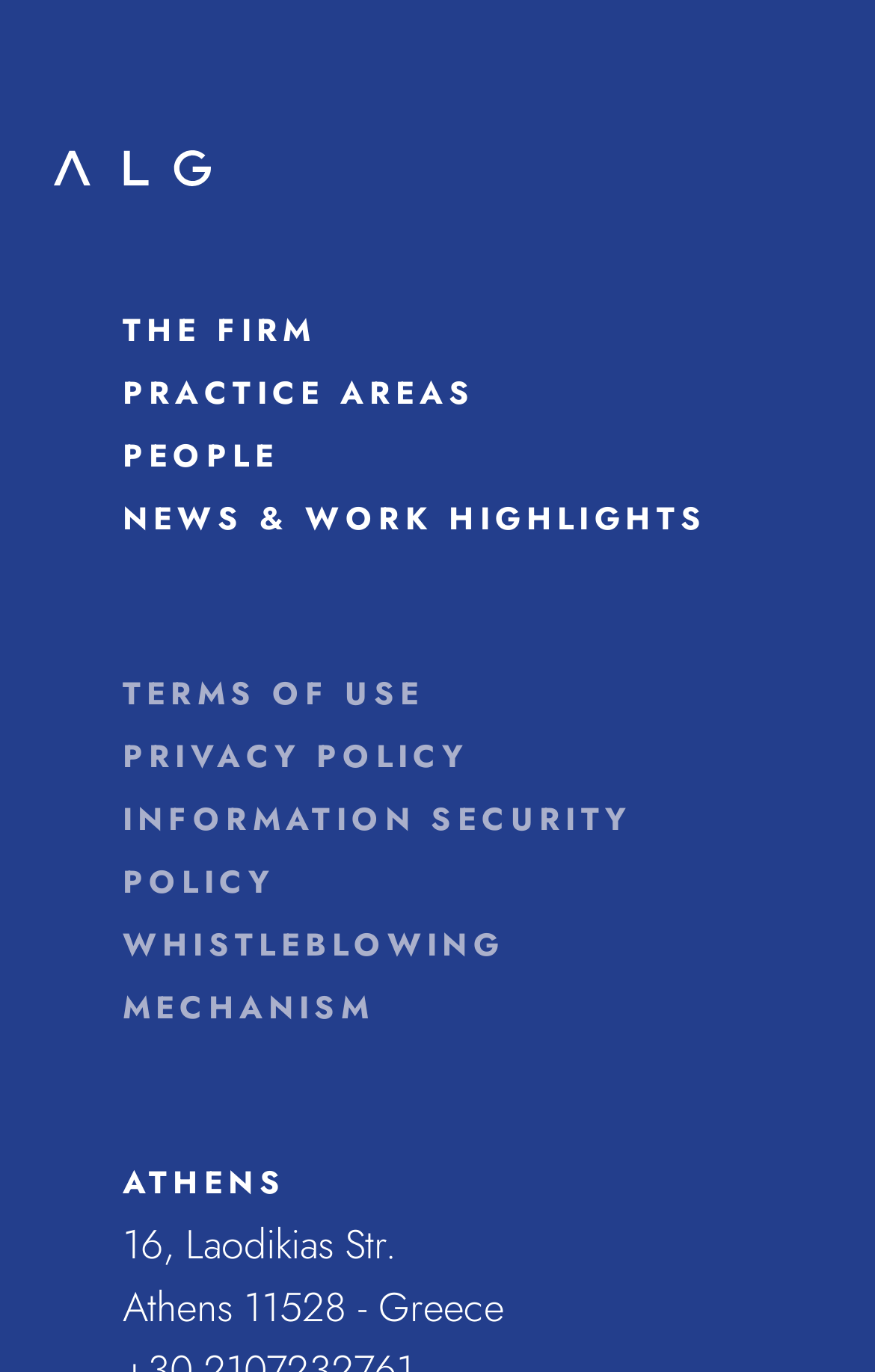Please find the bounding box coordinates for the clickable element needed to perform this instruction: "go to THE FIRM".

[0.14, 0.225, 0.361, 0.257]